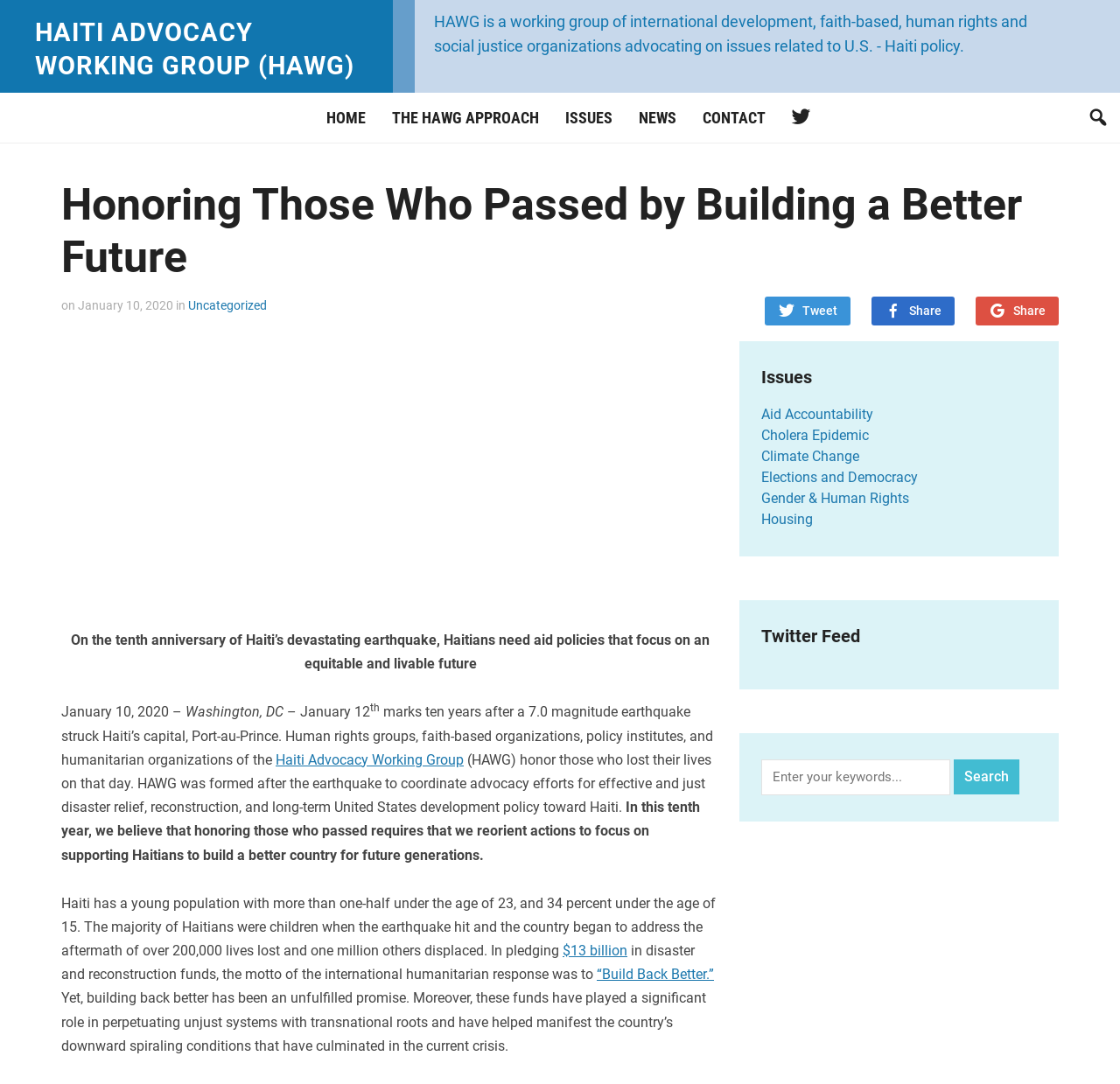Based on the image, give a detailed response to the question: What is the age range of the majority of Haitians?

The age range of the majority of Haitians can be found in the static text element that reads 'Haiti has a young population with more than one-half under the age of 23, and 34 percent under the age of 15'. This indicates that the majority of Haitians are under the age of 23.